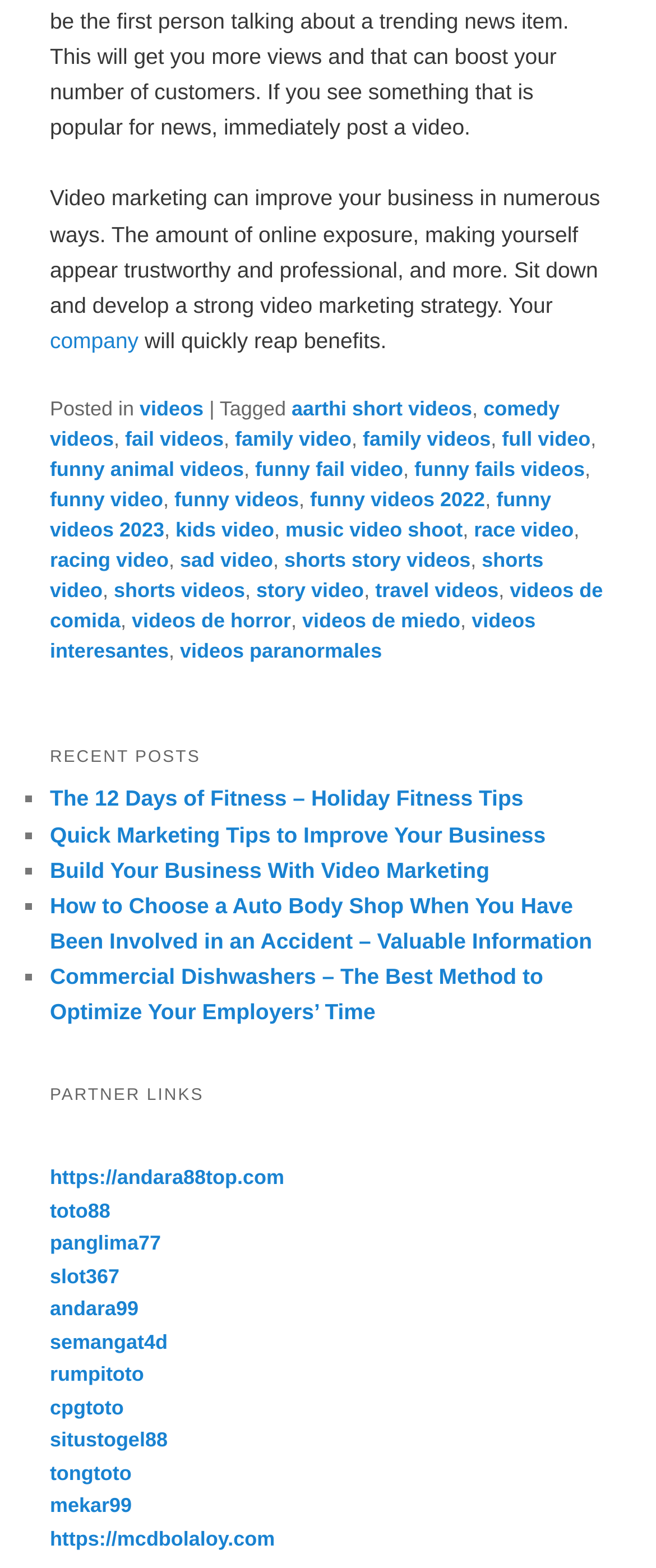Utilize the details in the image to give a detailed response to the question: What is the category of the post 'The 12 Days of Fitness – Holiday Fitness Tips'?

The post 'The 12 Days of Fitness – Holiday Fitness Tips' is categorized under fitness, as it is related to holiday fitness tips and is listed under the 'RECENT POSTS' section.